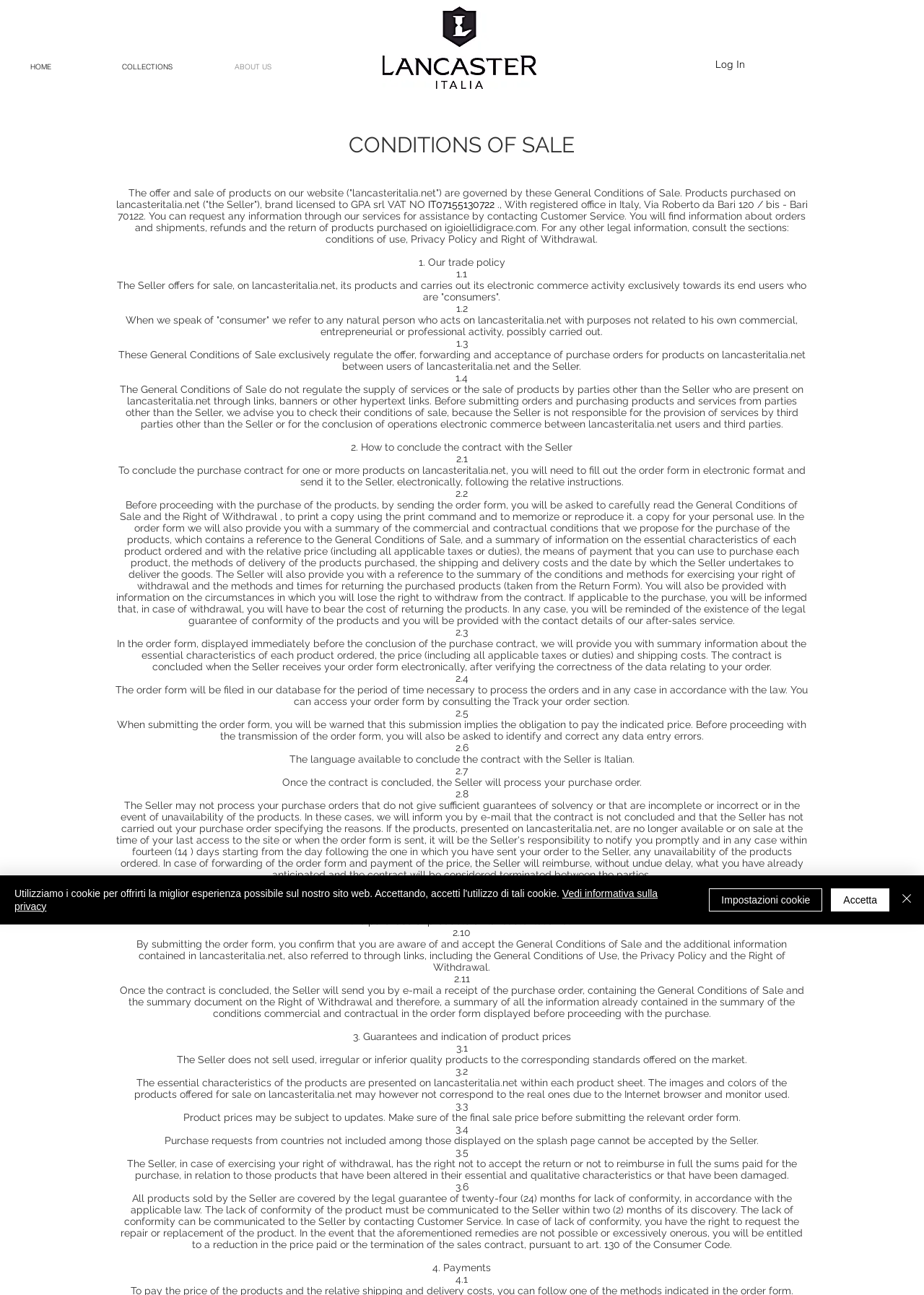Kindly determine the bounding box coordinates for the clickable area to achieve the given instruction: "Click on the 'HOME' link".

None